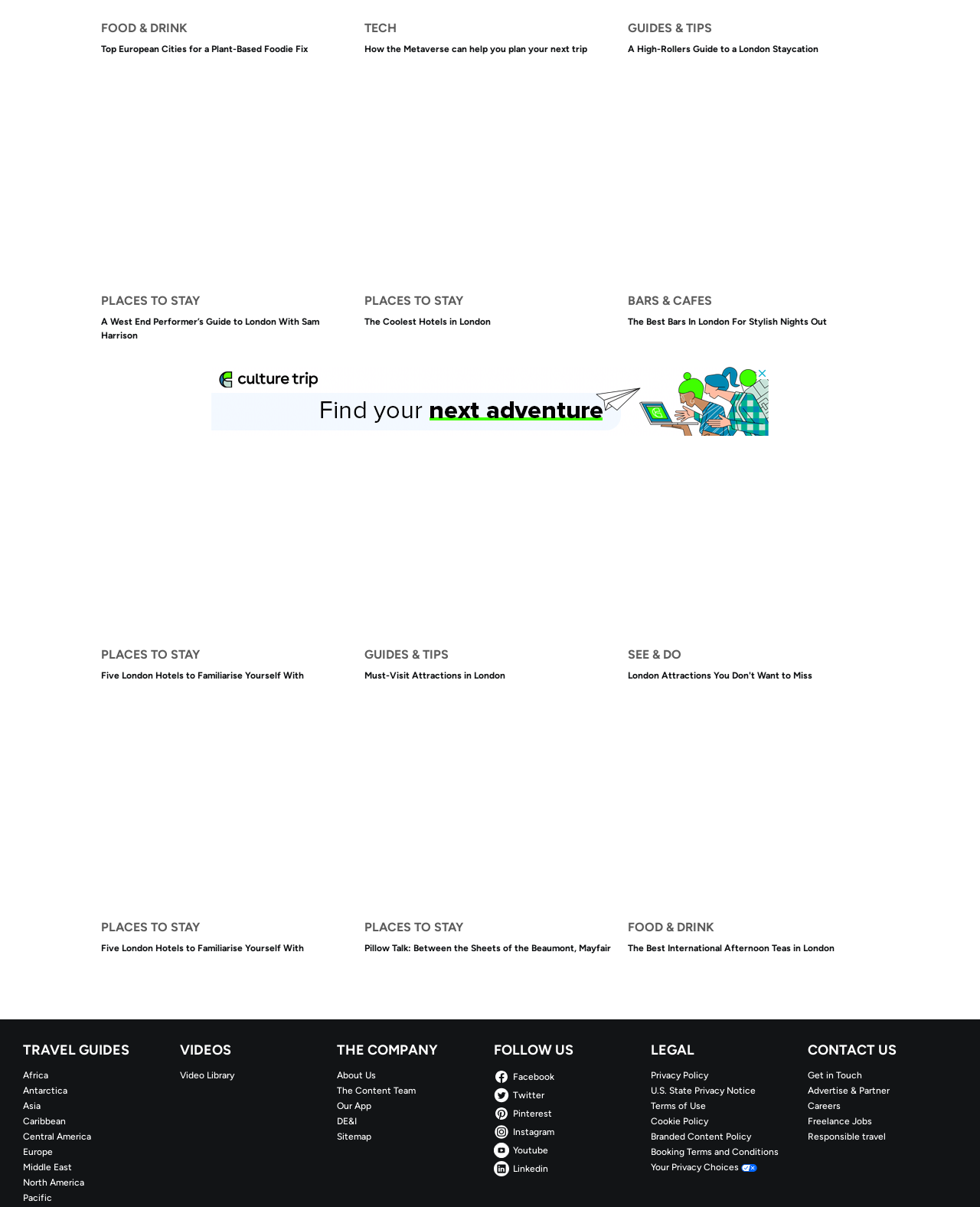Please determine the bounding box coordinates of the element's region to click in order to carry out the following instruction: "Click on 'FOOD & DRINK'". The coordinates should be four float numbers between 0 and 1, i.e., [left, top, right, bottom].

[0.103, 0.016, 0.359, 0.03]